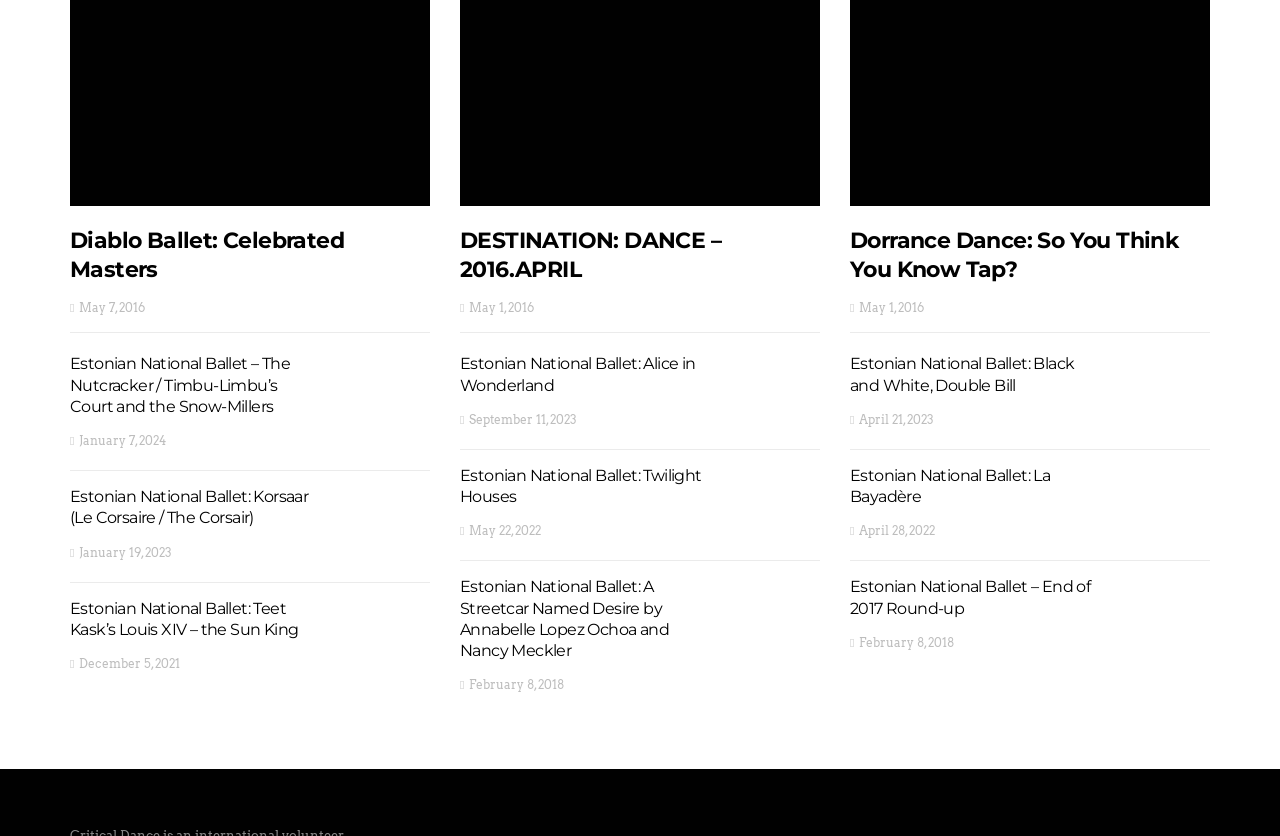Please determine the bounding box coordinates of the element's region to click in order to carry out the following instruction: "Explore DESTINATION: DANCE – 2016.APRIL". The coordinates should be four float numbers between 0 and 1, i.e., [left, top, right, bottom].

[0.359, 0.271, 0.563, 0.339]